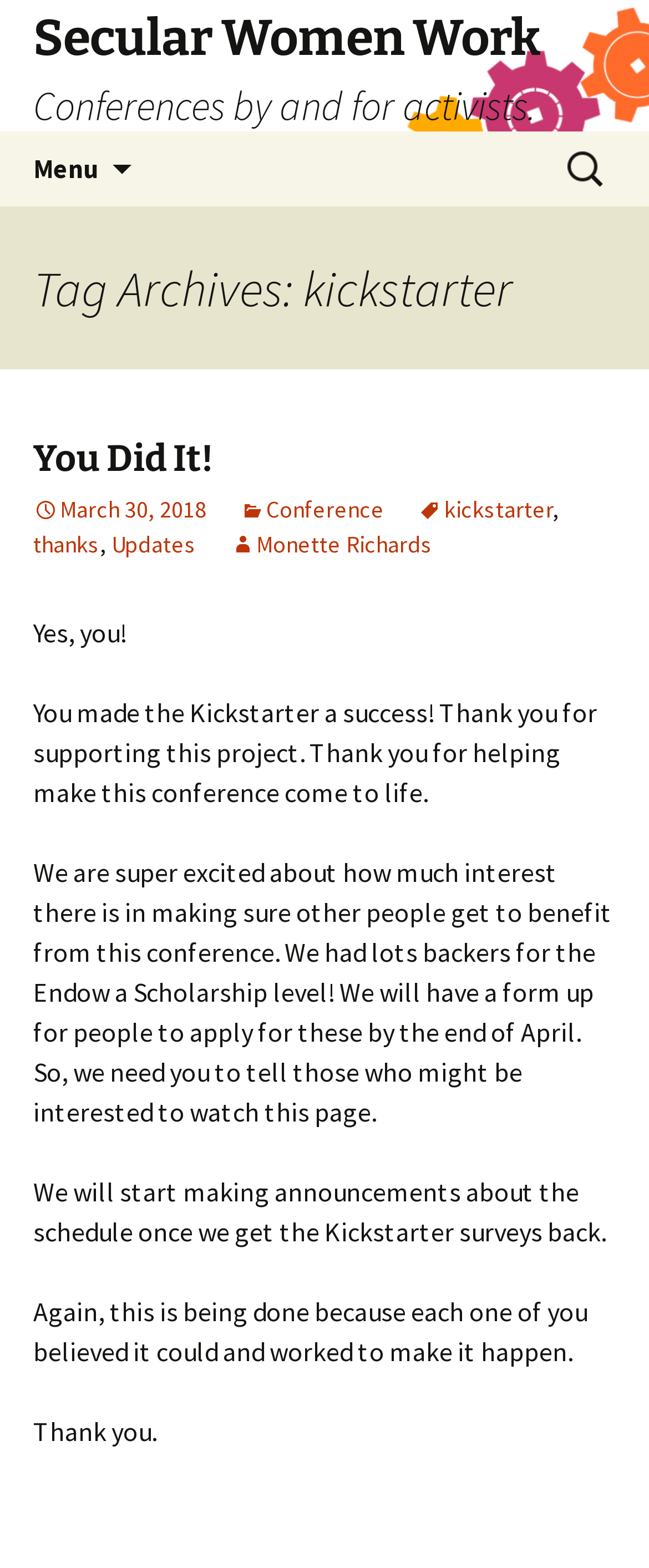Provide an in-depth caption for the webpage.

The webpage appears to be a project update page on Kickstarter, specifically for the "Secular Women Work" conferences. At the top, there is a heading that reads "Secular Women Work" and a subheading that says "Conferences by and for activists." Below this, there is a menu button on the left and a "Skip to content" link on the right.

On the top-right corner, there is a search bar with a label "Search for:". Below the search bar, there is a header that reads "Tag Archives: kickstarter". 

The main content of the page is a post titled "You Did It!" which is dated March 30, 2018. The post is divided into several paragraphs, thanking the backers for their support in making the Kickstarter project a success. The text expresses gratitude and excitement about the interest in the conference and the number of backers who supported the Endow a Scholarship level. 

There are also links to related topics, such as the conference, kickstarter, and updates, as well as a mention of a form that will be available for people to apply for scholarships by the end of April. The post concludes with a message of appreciation and a promise to make announcements about the schedule once the Kickstarter surveys are received.

Throughout the page, there are several static text elements, including commas and other punctuation marks, which are likely used for formatting purposes.